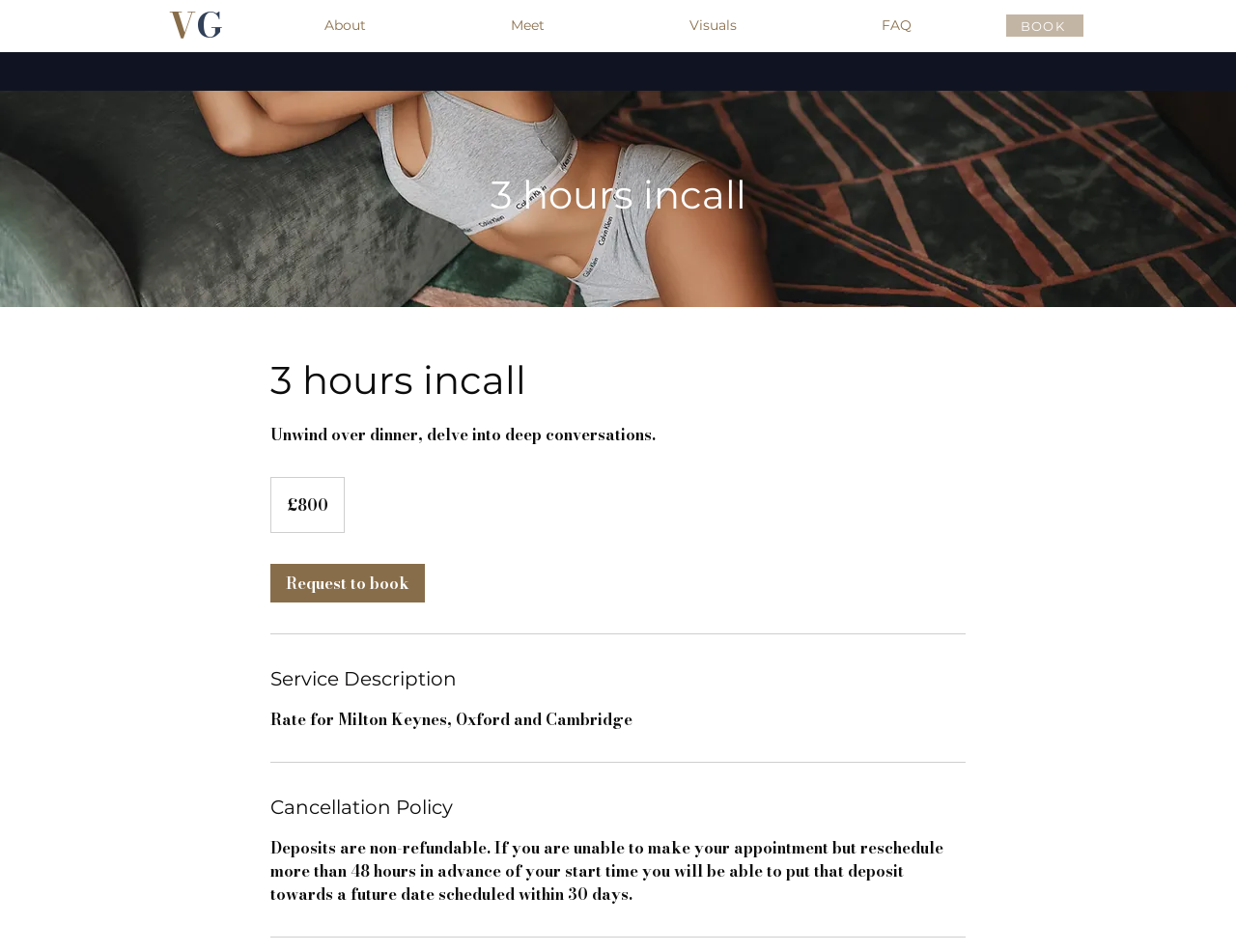Identify and extract the main heading from the webpage.

3 hours incall